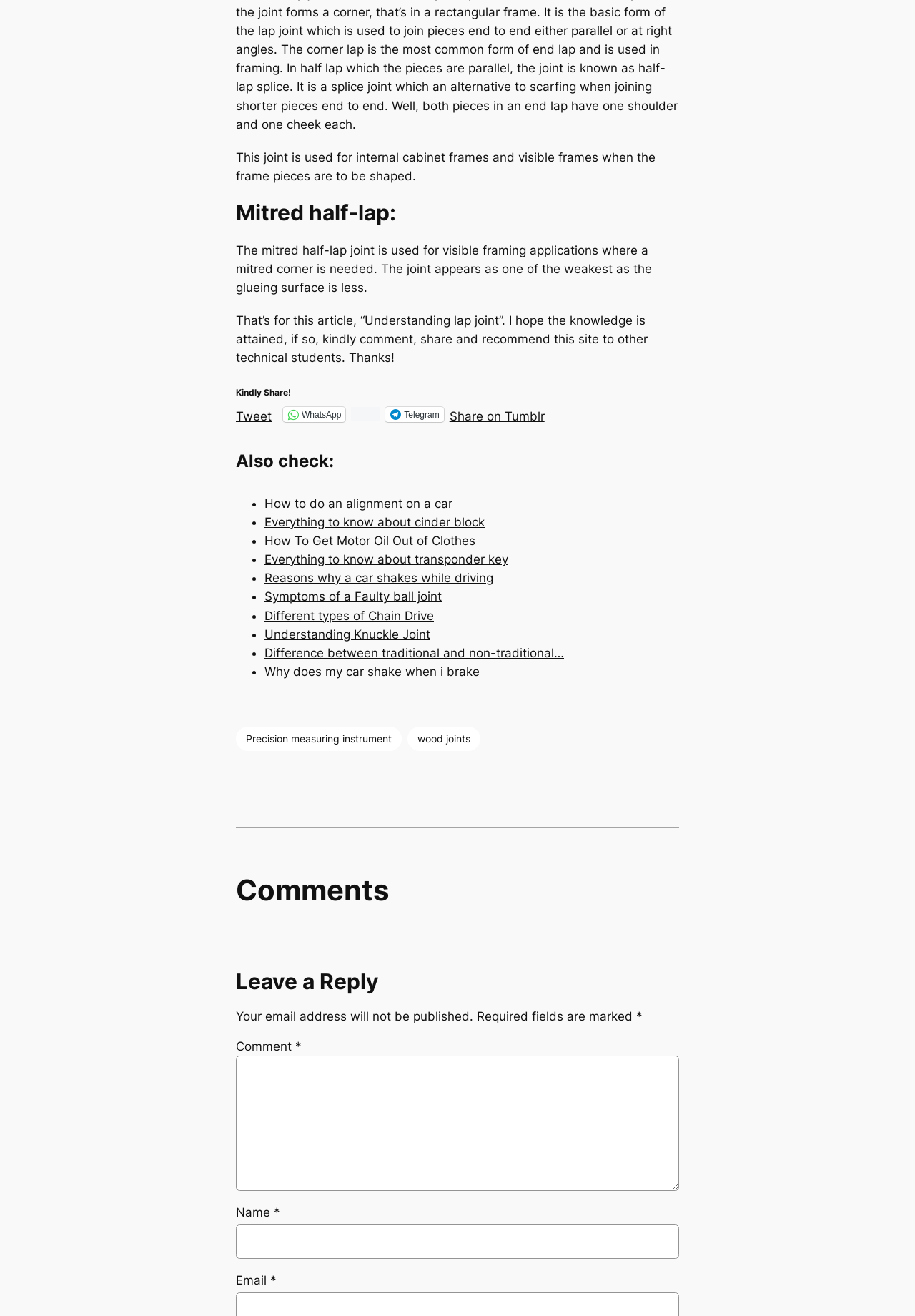Please identify the bounding box coordinates of the region to click in order to complete the given instruction: "Enter your name in the 'Name' field". The coordinates should be four float numbers between 0 and 1, i.e., [left, top, right, bottom].

[0.258, 0.93, 0.742, 0.957]